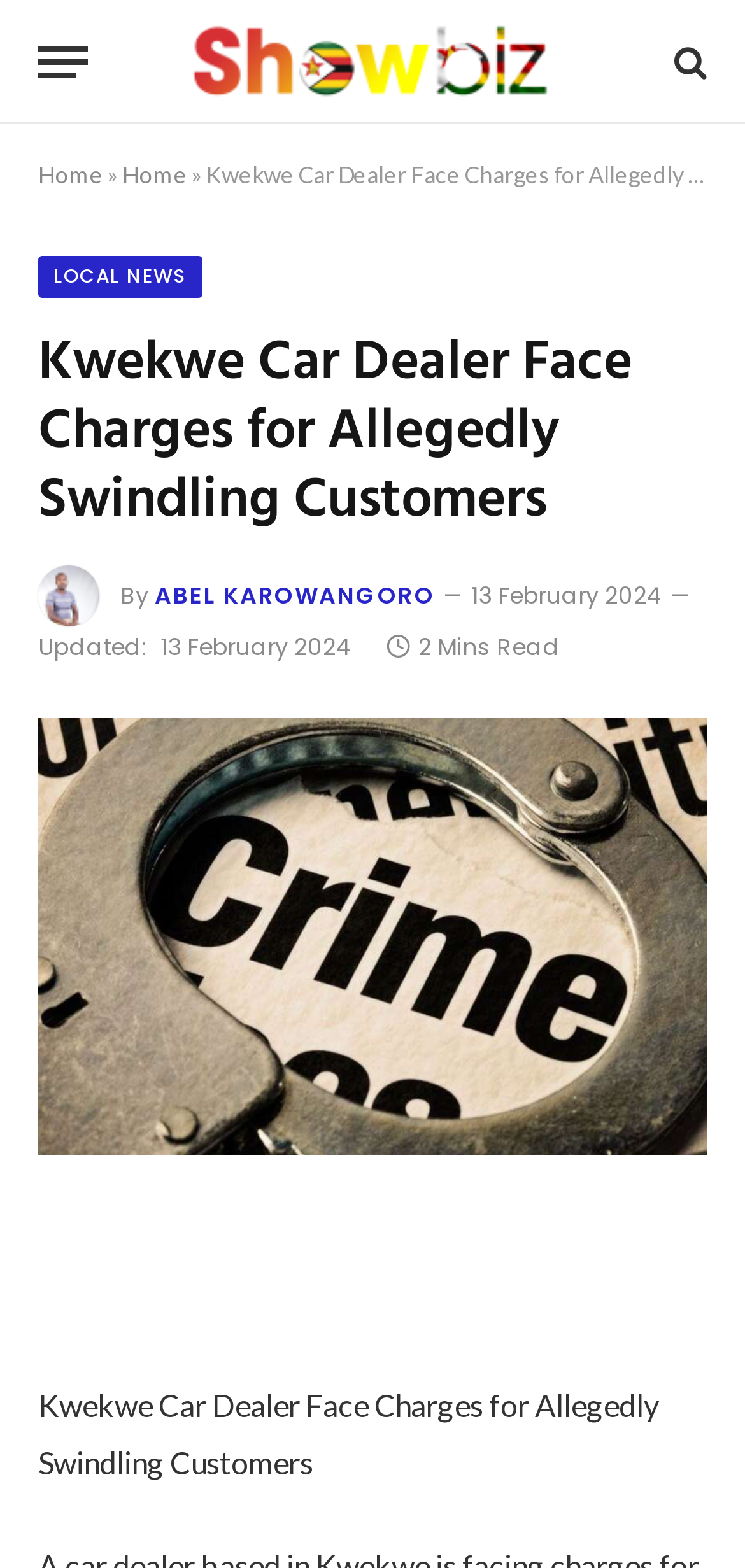What is the date of the news article?
Based on the content of the image, thoroughly explain and answer the question.

The webpage has a time element that displays the date '13 February 2024', which is the date of the news article.